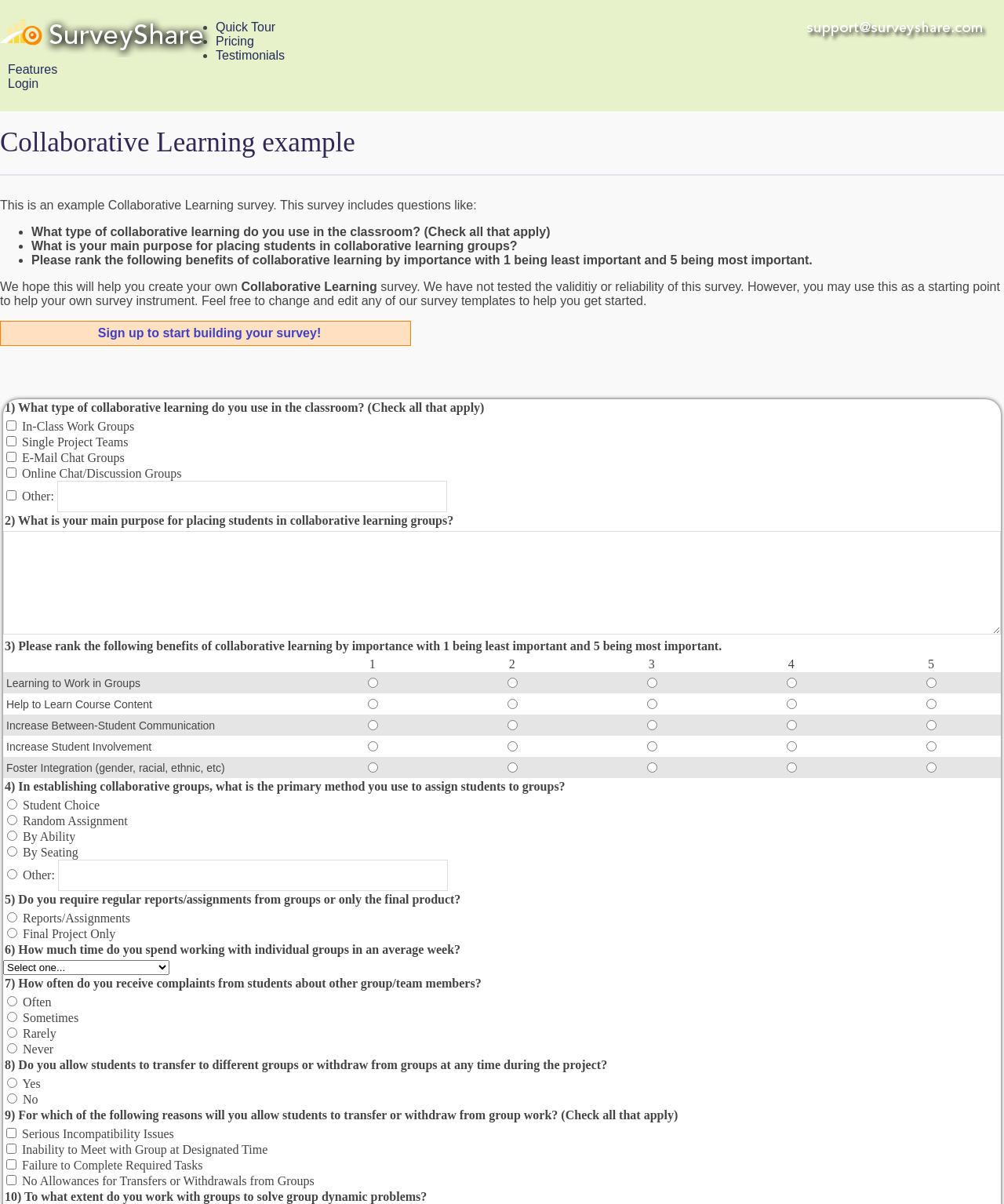Find and provide the bounding box coordinates for the UI element described here: "cloudflare.com". The coordinates should be given as four float numbers between 0 and 1: [left, top, right, bottom].

None